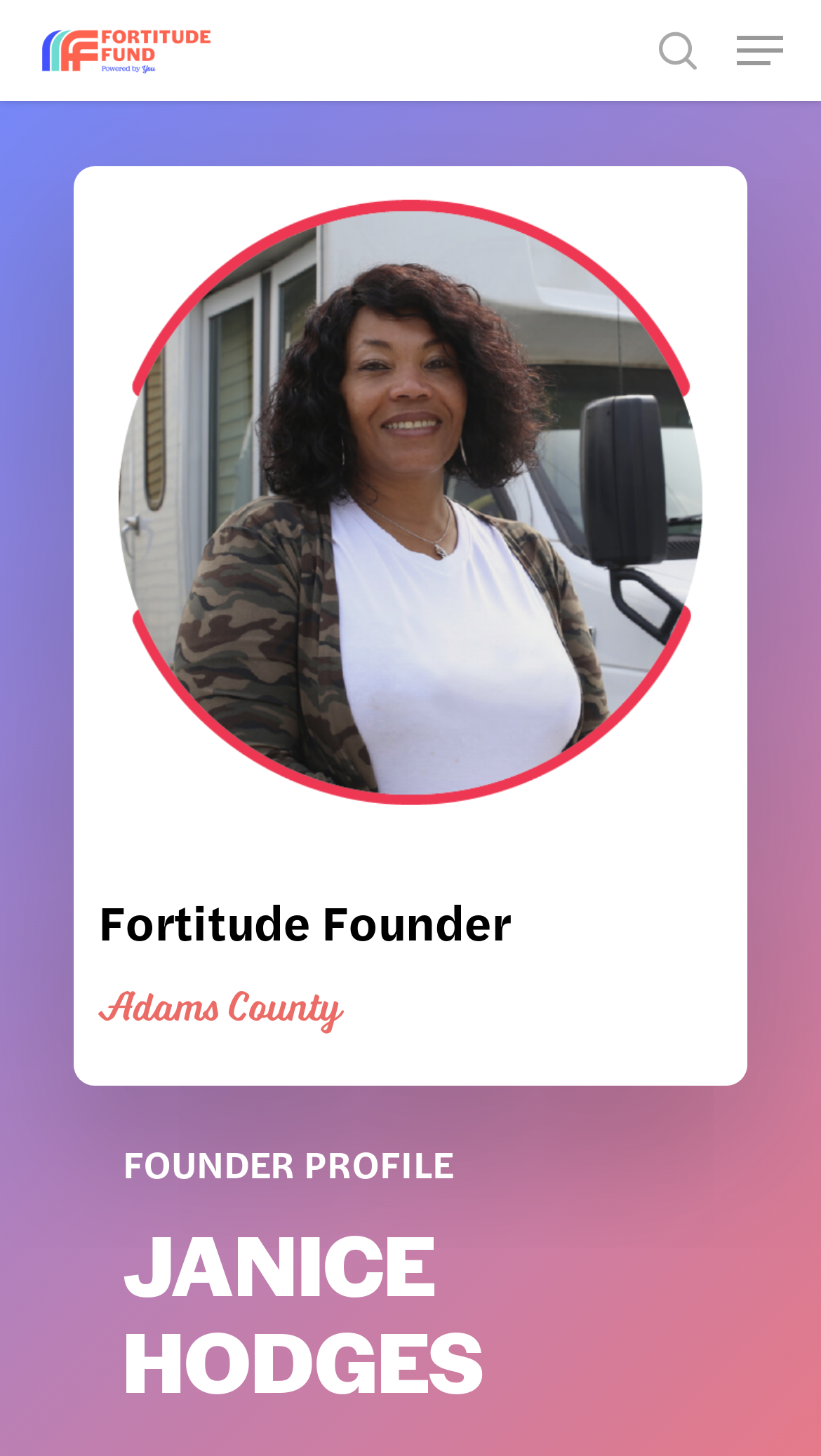How many headings are there on the webpage?
Based on the screenshot, provide your answer in one word or phrase.

5